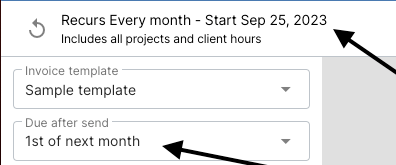Capture every detail in the image and describe it fully.

The image captures a user interface element displaying recurring invoice settings within a financial or project management application. At the top, it indicates that the invoice recurs every month, starting September 25, 2023, and includes all projects and client hours. Below this heading, there is a dropdown for selecting the "Invoice template," currently set to "Sample template," and another dropdown labeled "Due after send," which is set to "1st of next month." Two arrows point to these dropdowns, emphasizing their interactive nature and indicating the options available for further customization. The overall design suggests a streamlined approach to managing recurring invoices efficiently.